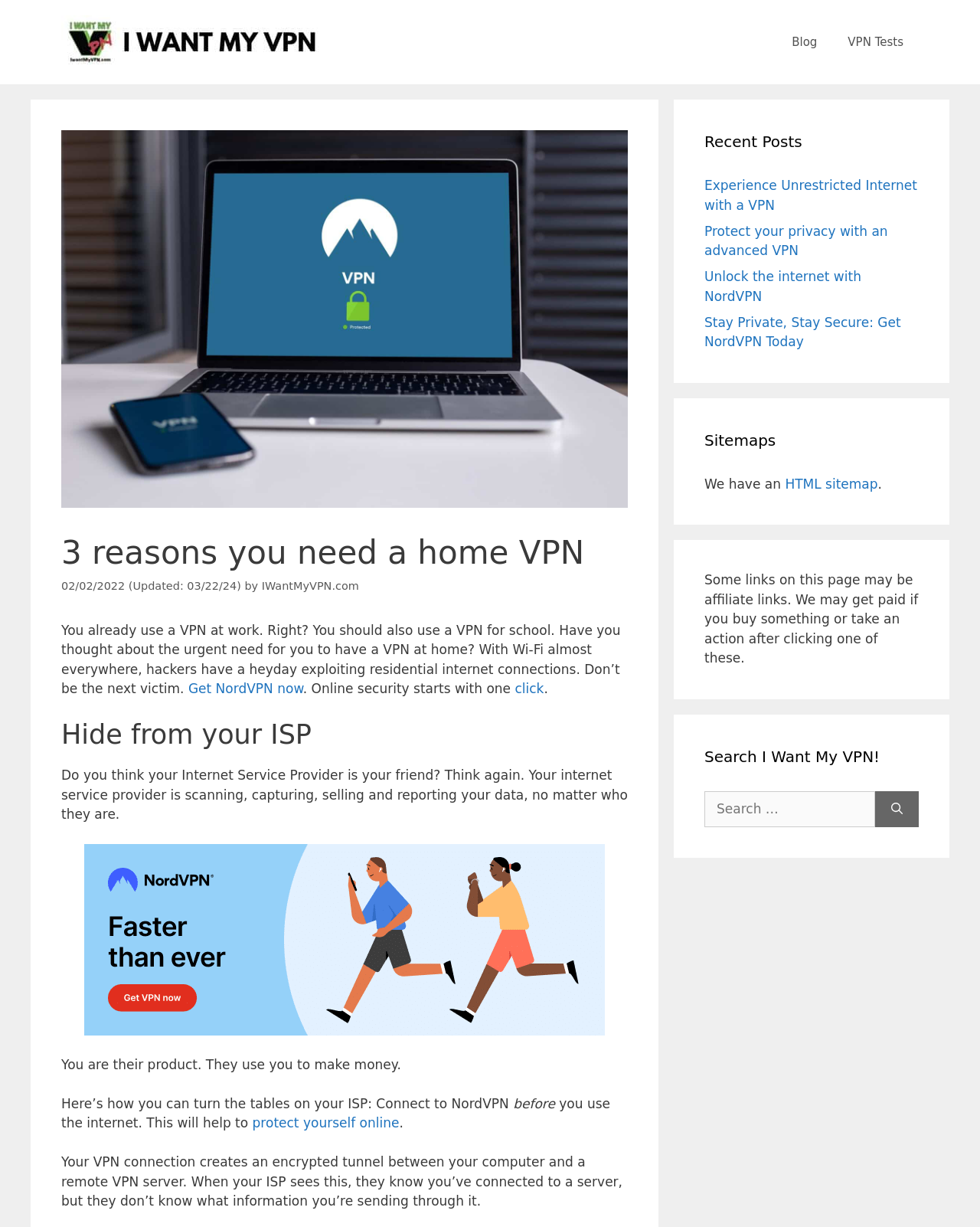Provide a brief response in the form of a single word or phrase:
What is the benefit of using NordVPN?

Protects online activity